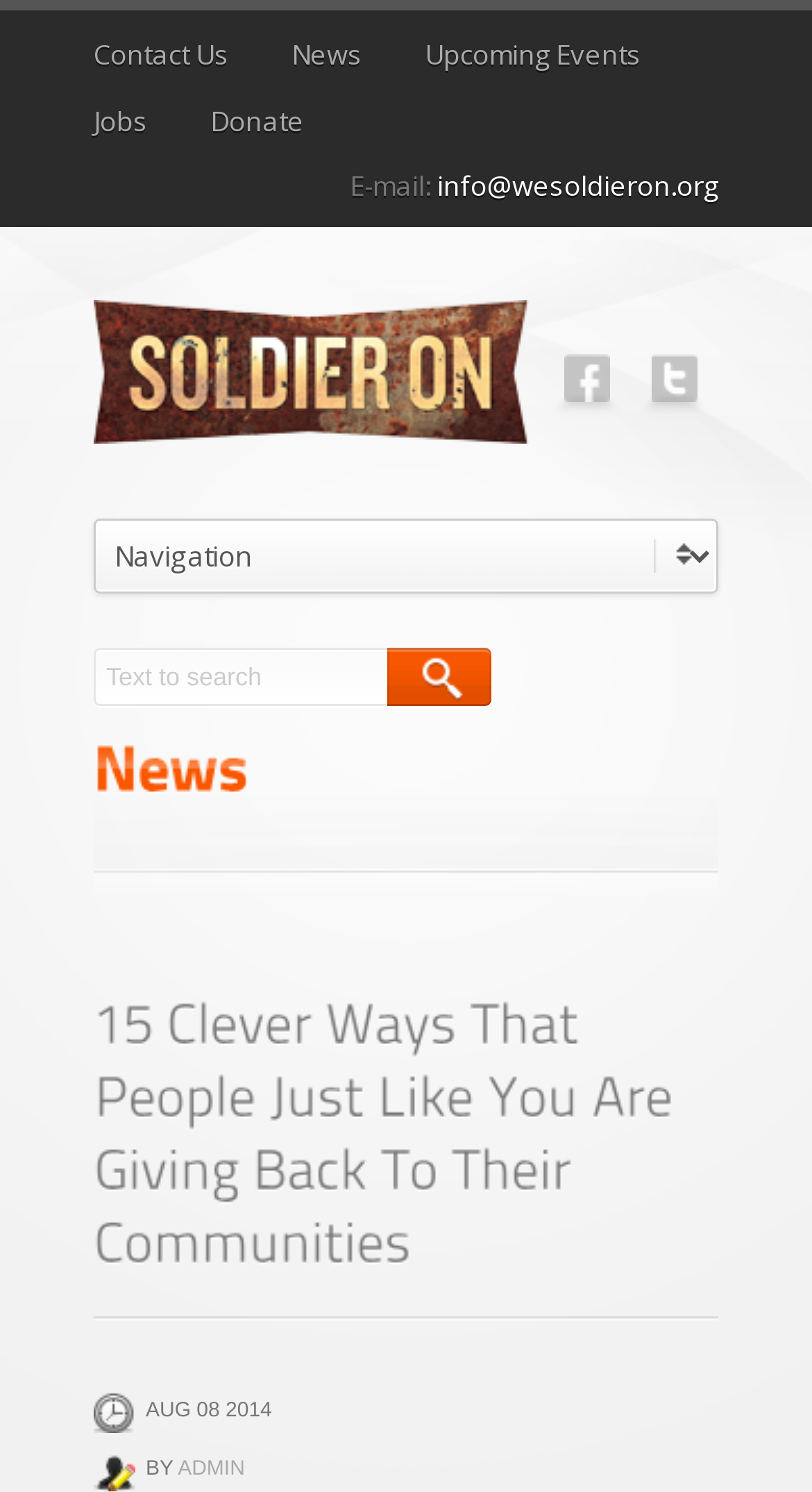Locate and provide the bounding box coordinates for the HTML element that matches this description: "Contact Us".

[0.115, 0.024, 0.282, 0.049]